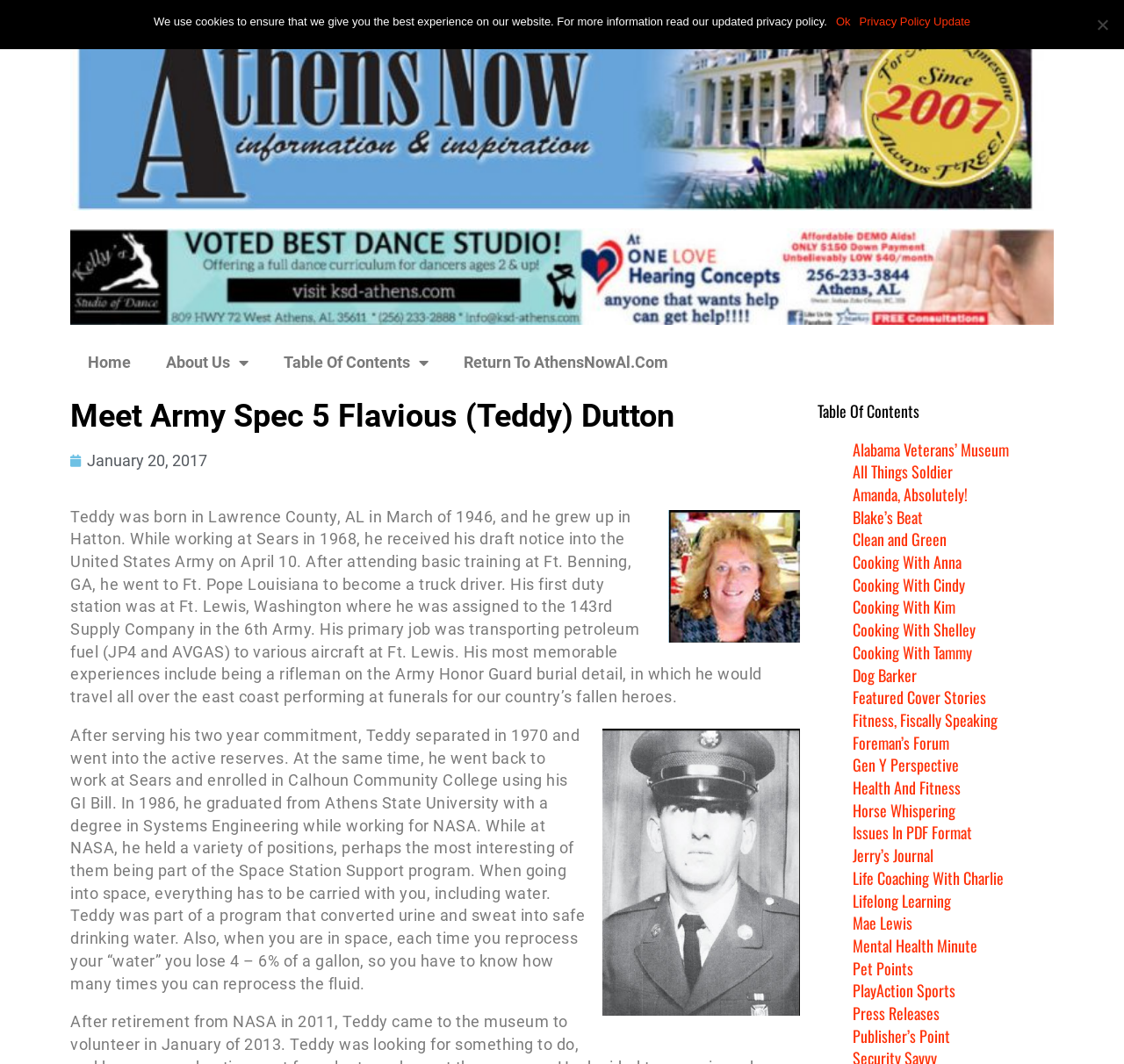Could you highlight the region that needs to be clicked to execute the instruction: "Check the 'Table Of Contents'"?

[0.727, 0.375, 0.818, 0.397]